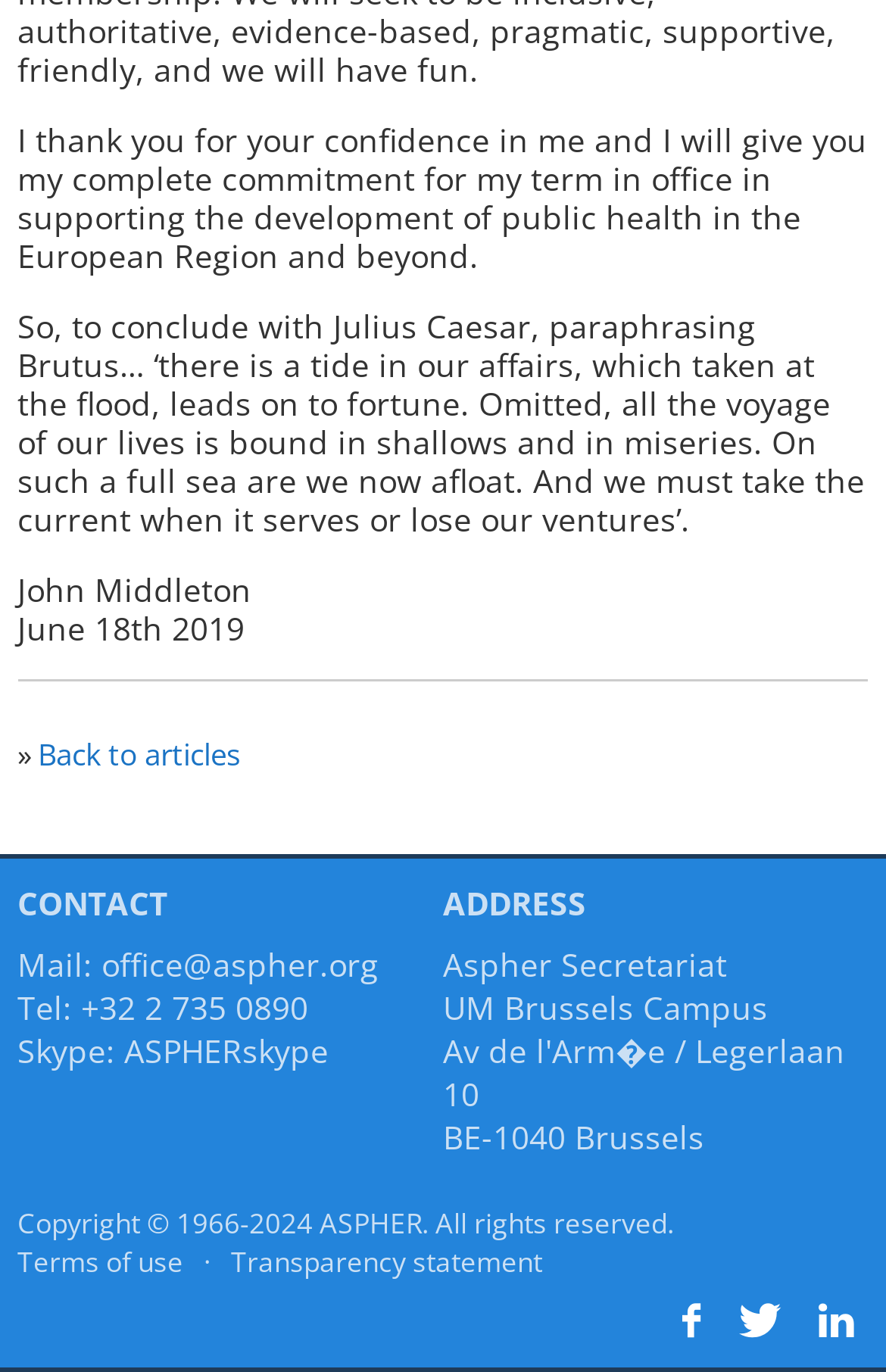Find and specify the bounding box coordinates that correspond to the clickable region for the instruction: "Go back to articles".

[0.043, 0.535, 0.271, 0.565]